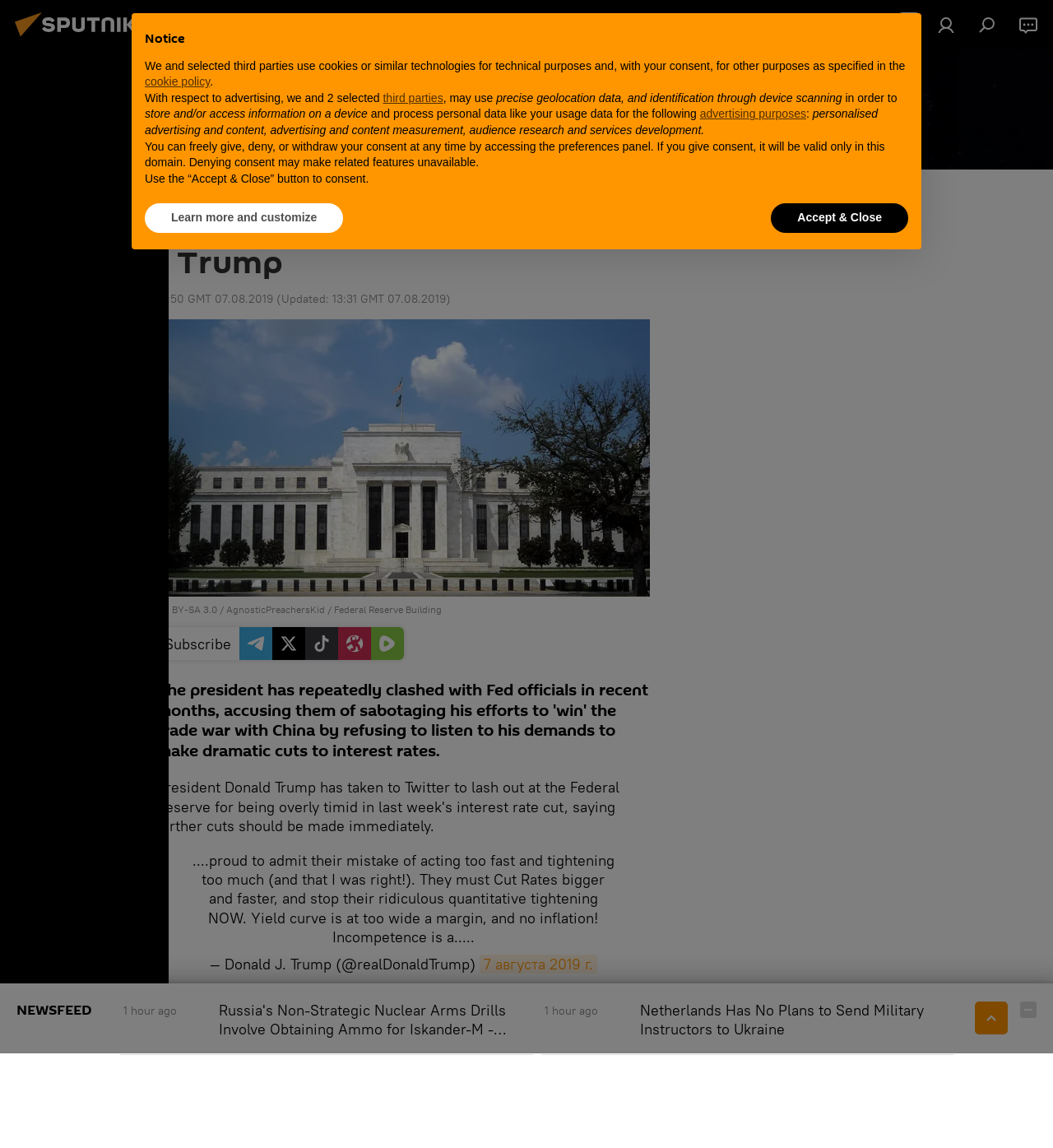Can you specify the bounding box coordinates of the area that needs to be clicked to fulfill the following instruction: "Enter your full name"?

None